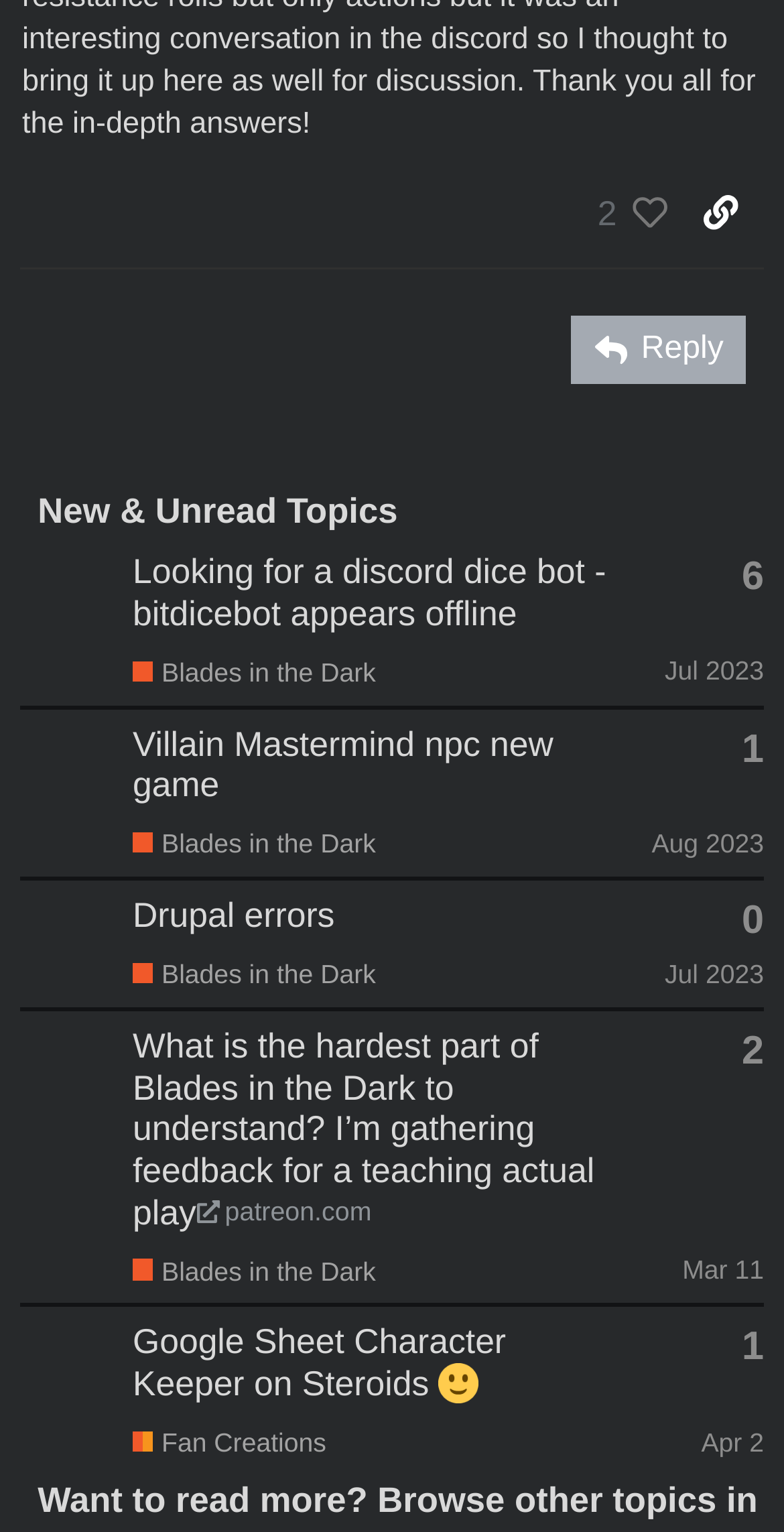Determine the bounding box for the described UI element: "aria-label="paulgsilva's profile, latest poster"".

[0.028, 0.882, 0.151, 0.905]